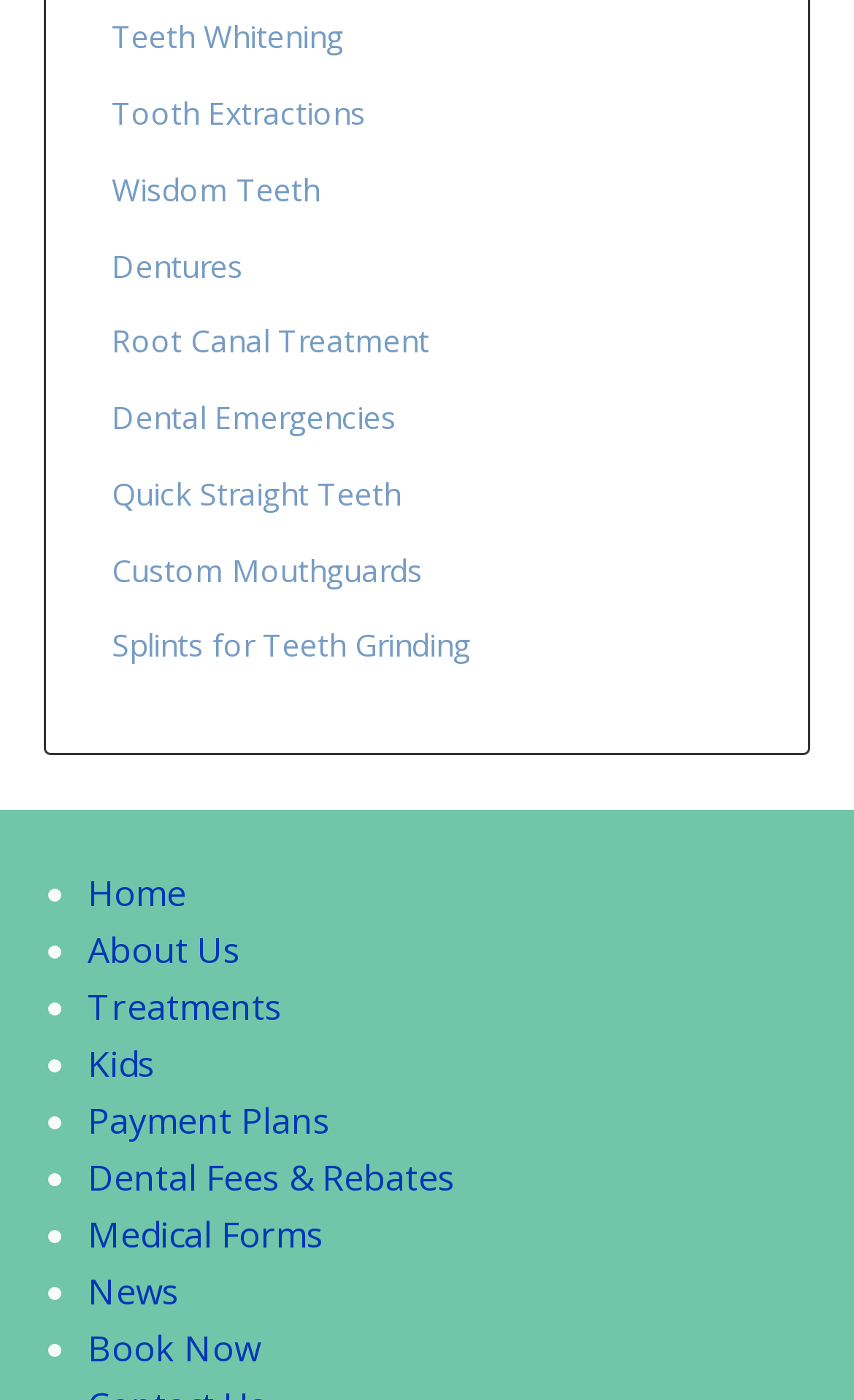Find the bounding box coordinates of the UI element according to this description: "Splints for Teeth Grinding".

[0.131, 0.446, 0.551, 0.476]